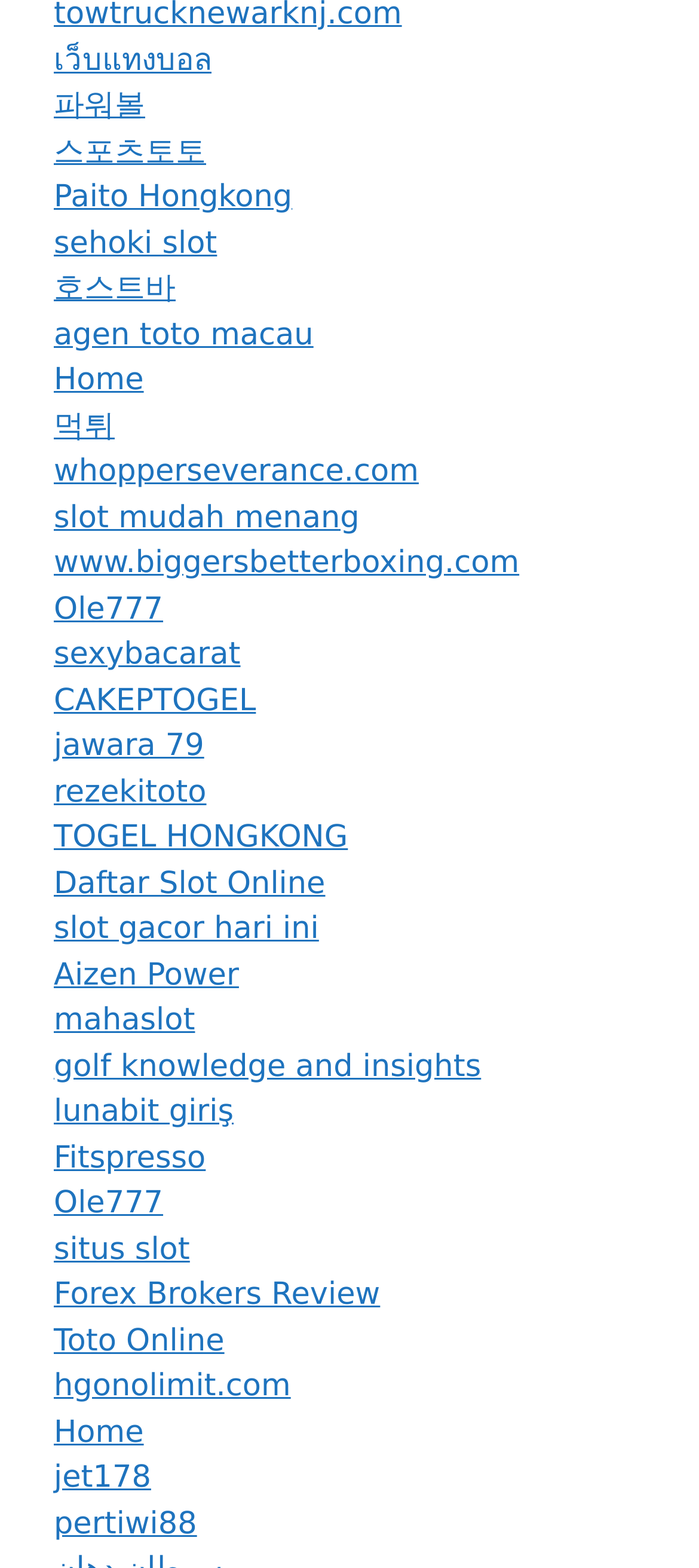Please indicate the bounding box coordinates for the clickable area to complete the following task: "Get passports information". The coordinates should be specified as four float numbers between 0 and 1, i.e., [left, top, right, bottom].

None